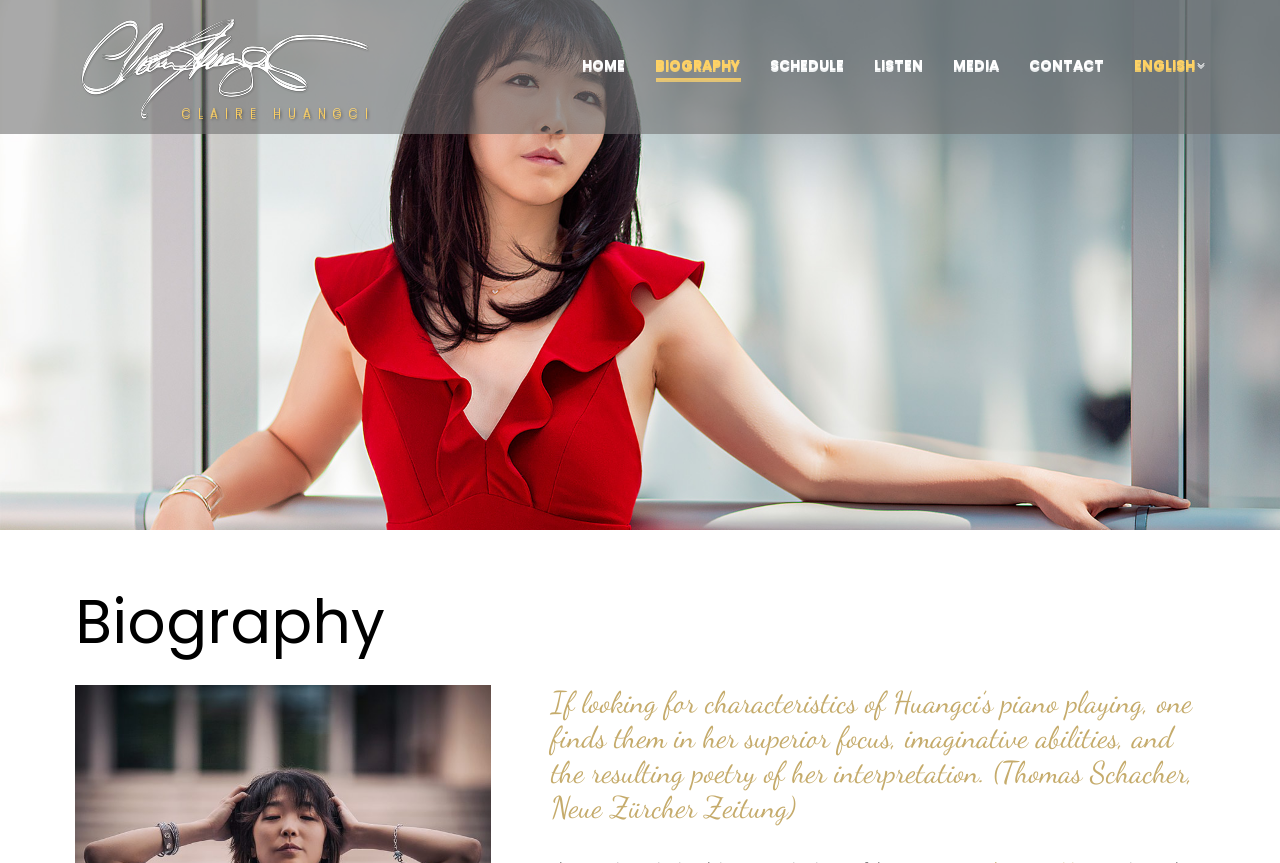Provide your answer in one word or a succinct phrase for the question: 
What is the quote about Claire Huangci's piano playing?

Superior focus, imaginative abilities, and poetry of interpretation